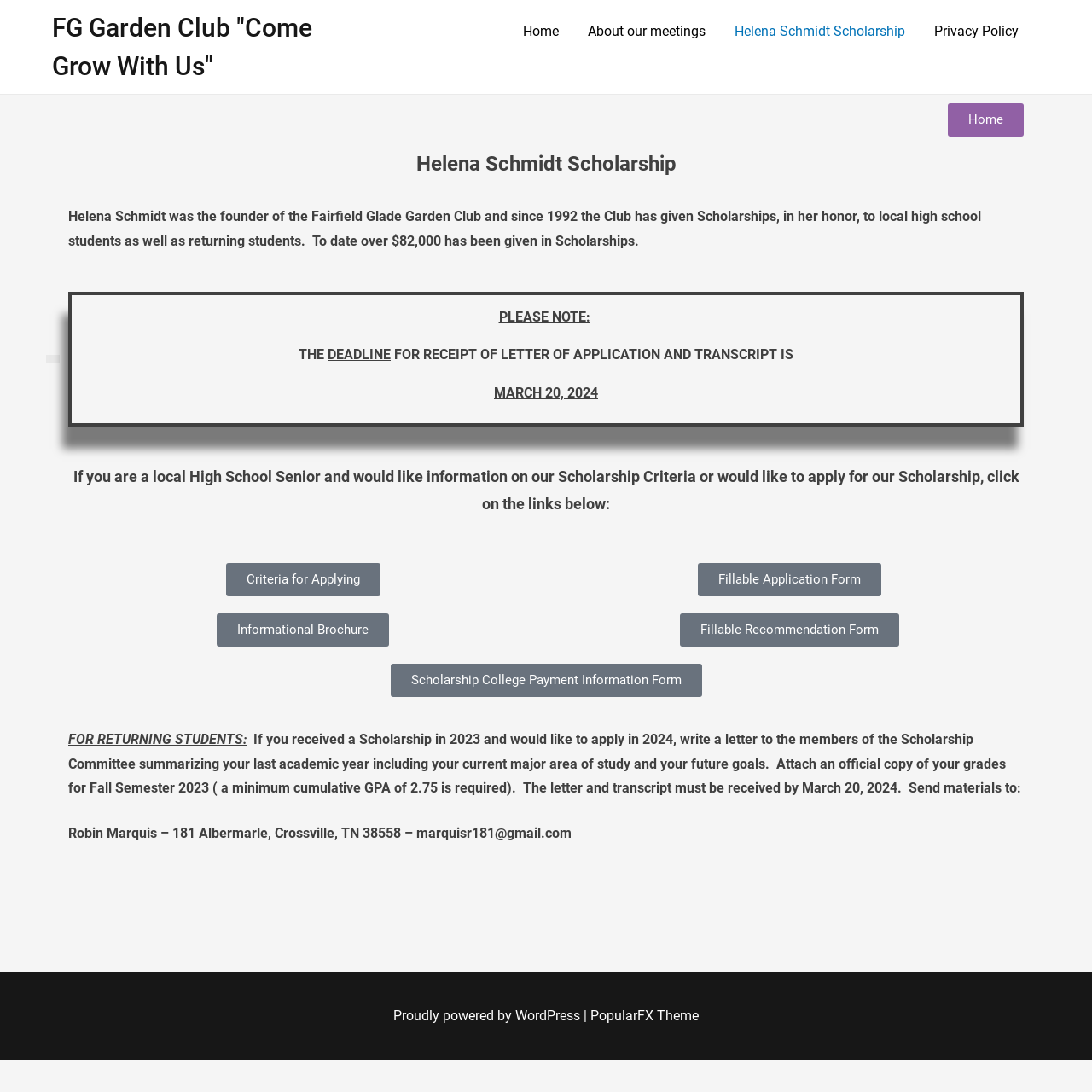Examine the screenshot and answer the question in as much detail as possible: What is the name of the founder of the Fairfield Glade Garden Club?

The answer can be found in the StaticText element with the text 'Helena Schmidt was the founder of the Fairfield Glade Garden Club and since 1992 the Club has given Scholarships, in her honor, to local high school students as well as returning students.'